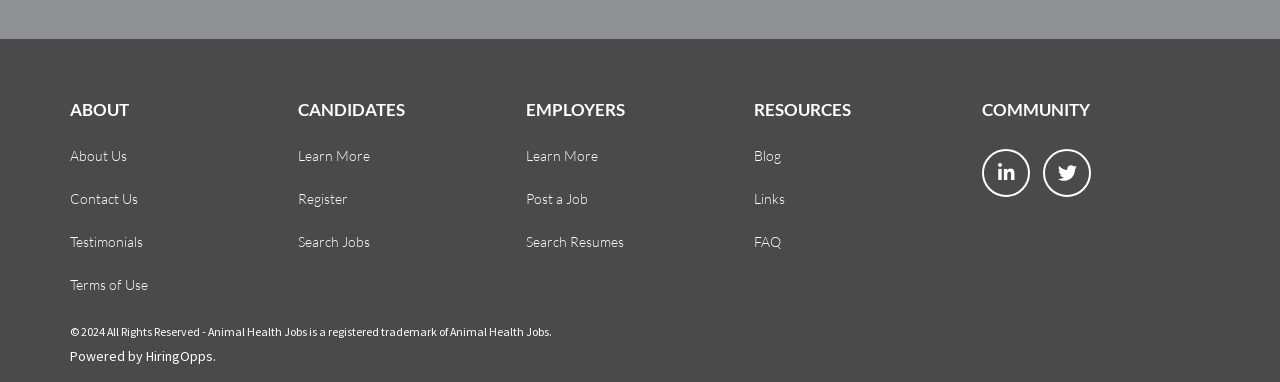Using the description: "title="Go to Neely's profile"", identify the bounding box of the corresponding UI element in the screenshot.

None